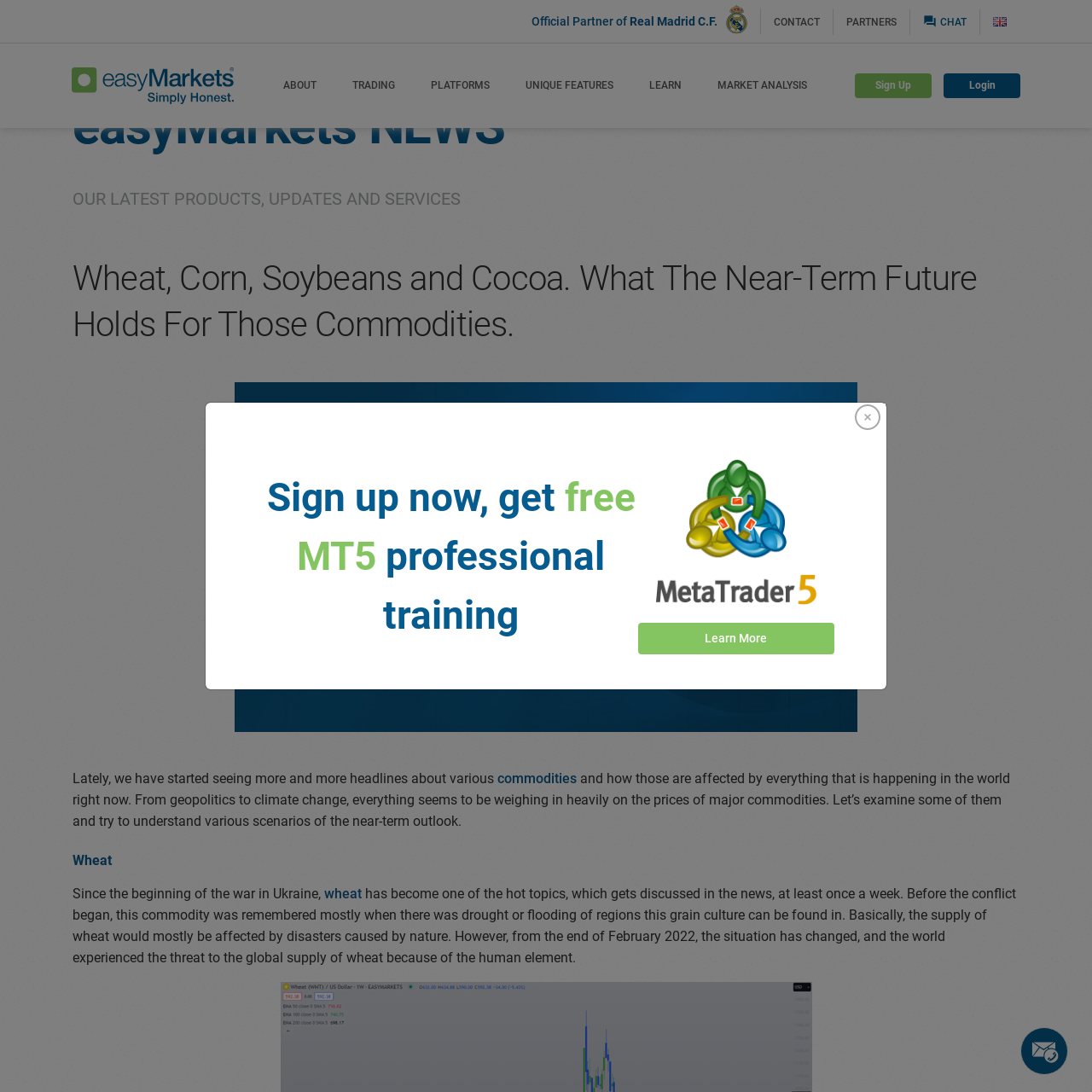What is the company's official partner?
Kindly offer a comprehensive and detailed response to the question.

I found this information by looking at the top navigation bar, where I saw a link labeled 'Official Partner of Real Madrid C.F.' This suggests that the company, easyMarkets, has a partnership with the football club Real Madrid C.F.